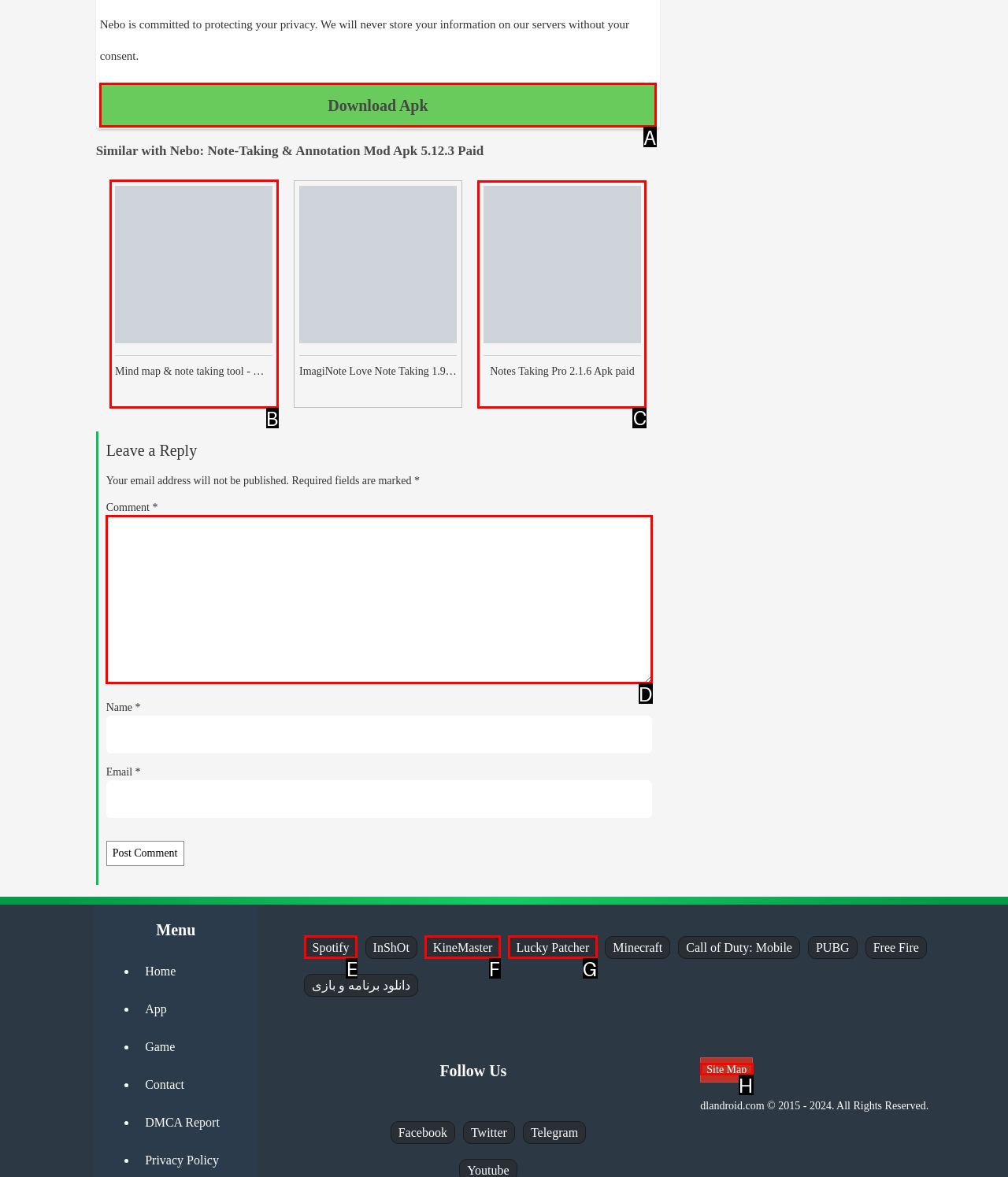What option should I click on to execute the task: Visit MindMeister Apk Mod? Give the letter from the available choices.

B